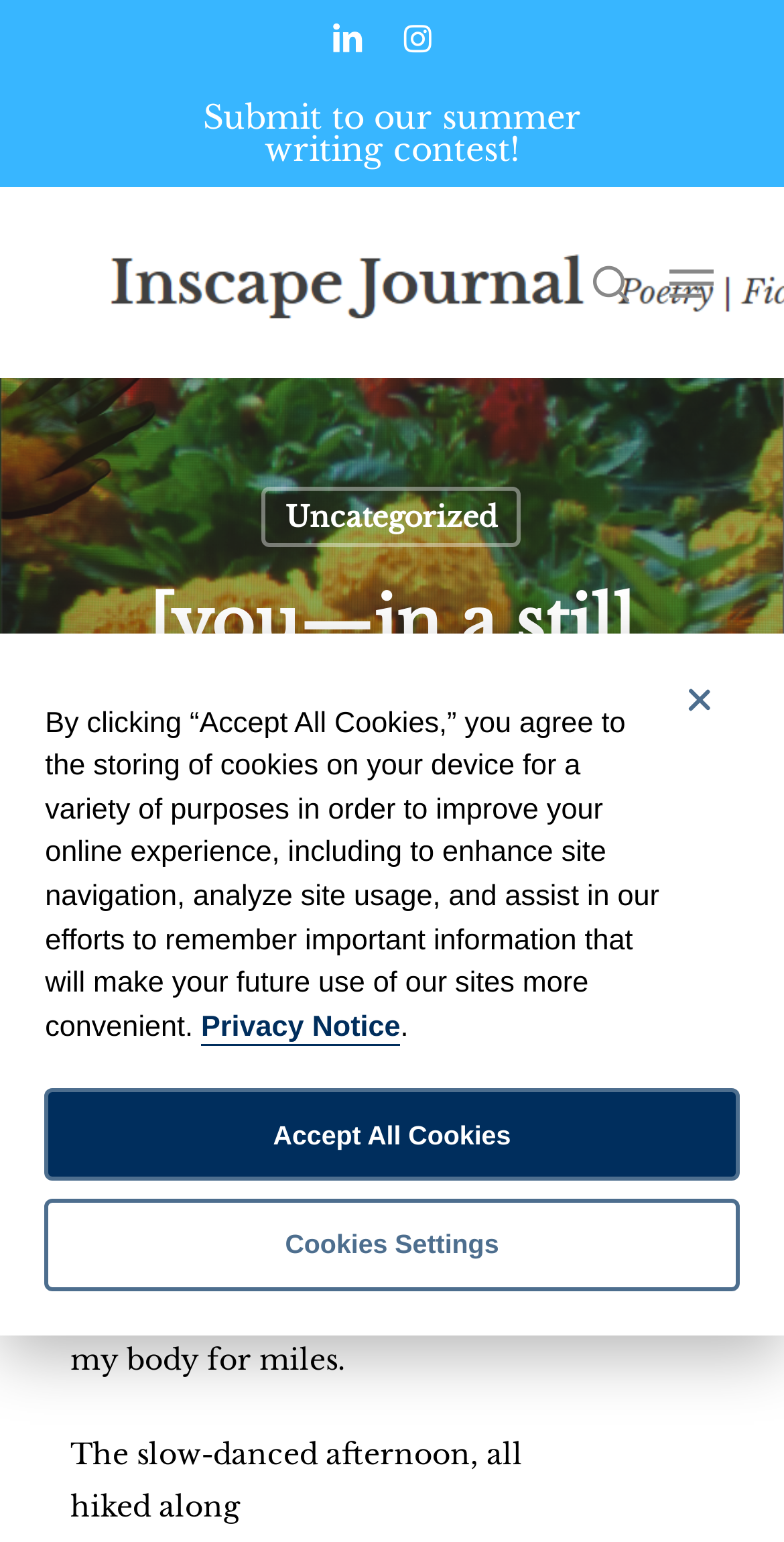Locate the bounding box coordinates of the clickable region necessary to complete the following instruction: "View the linkedin profile". Provide the coordinates in the format of four float numbers between 0 and 1, i.e., [left, top, right, bottom].

[0.423, 0.008, 0.464, 0.044]